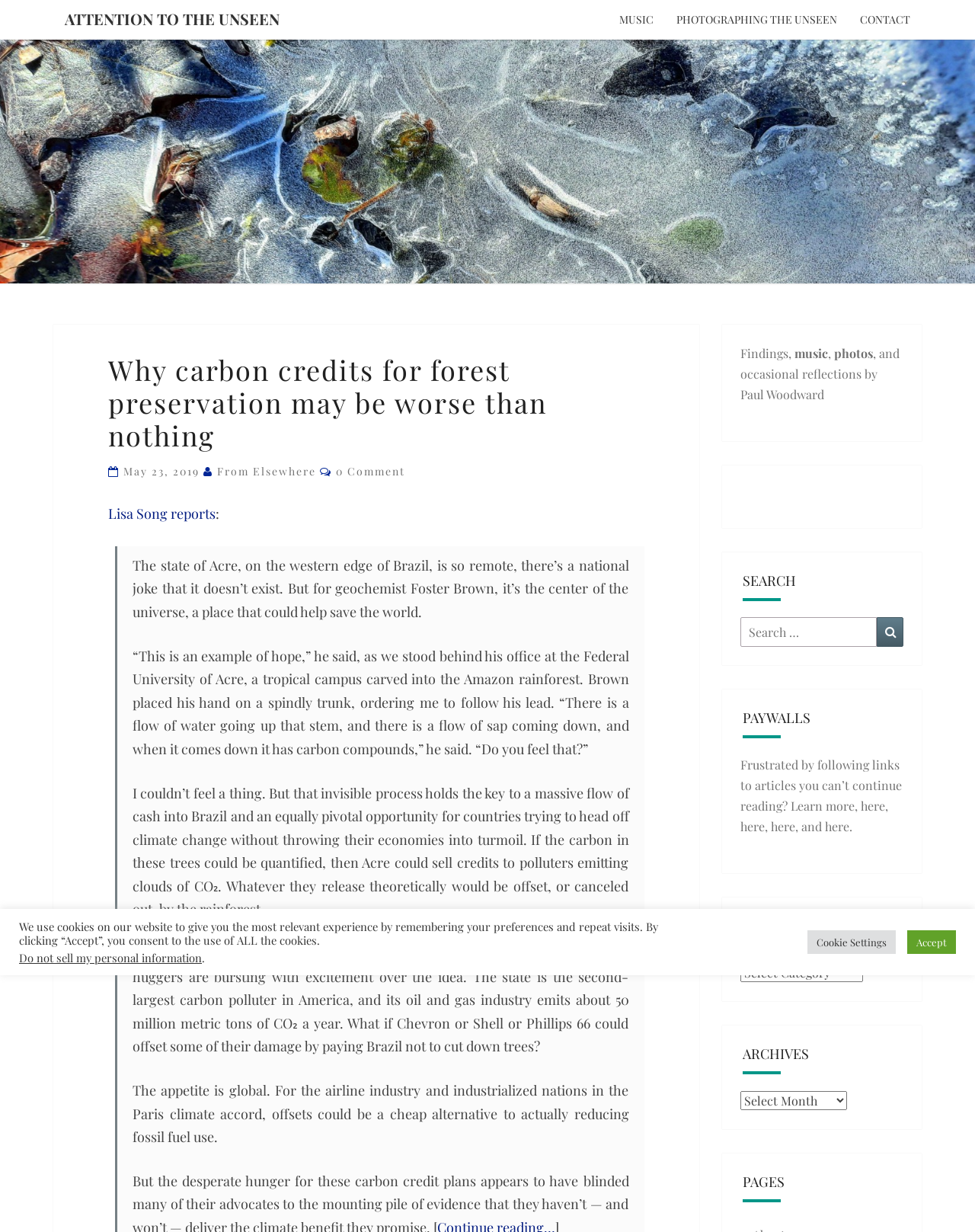Find the bounding box coordinates for the HTML element described as: "From elsewhere". The coordinates should consist of four float values between 0 and 1, i.e., [left, top, right, bottom].

[0.223, 0.377, 0.324, 0.389]